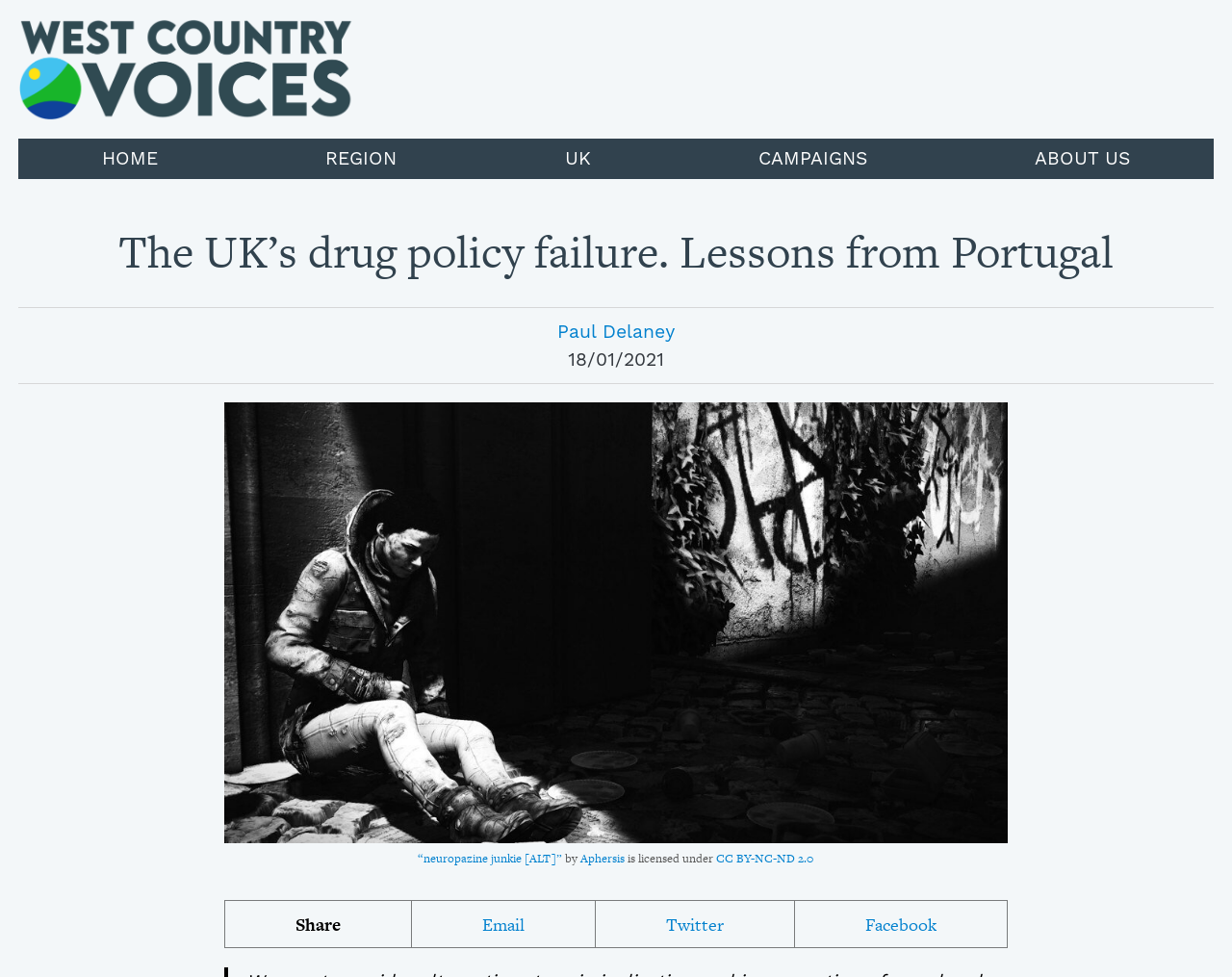Please find the bounding box coordinates of the clickable region needed to complete the following instruction: "read about region". The bounding box coordinates must consist of four float numbers between 0 and 1, i.e., [left, top, right, bottom].

[0.264, 0.142, 0.322, 0.183]